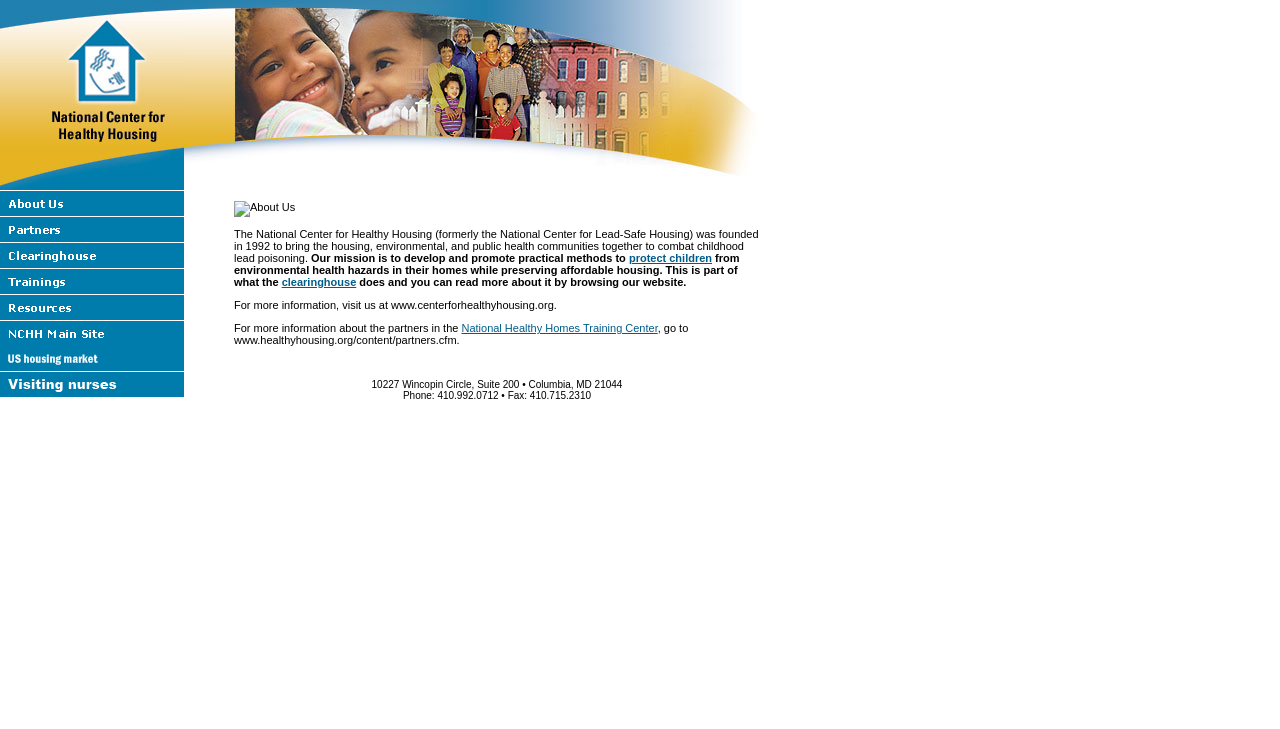Determine the bounding box coordinates of the area to click in order to meet this instruction: "Click on About Us".

[0.0, 0.283, 0.144, 0.299]